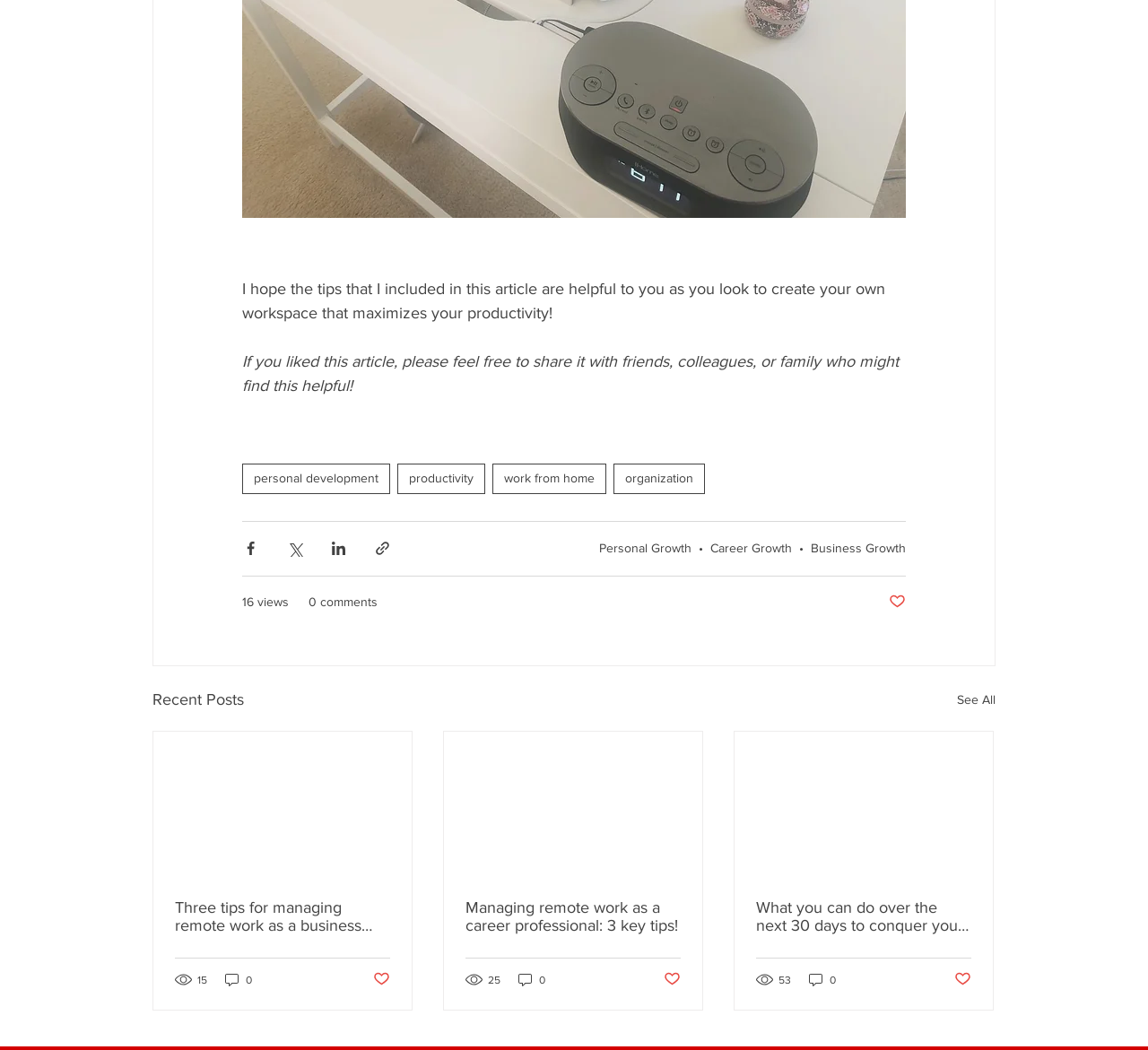Find the bounding box coordinates for the area that should be clicked to accomplish the instruction: "Like the post about managing remote work as a business owner".

[0.325, 0.924, 0.34, 0.942]